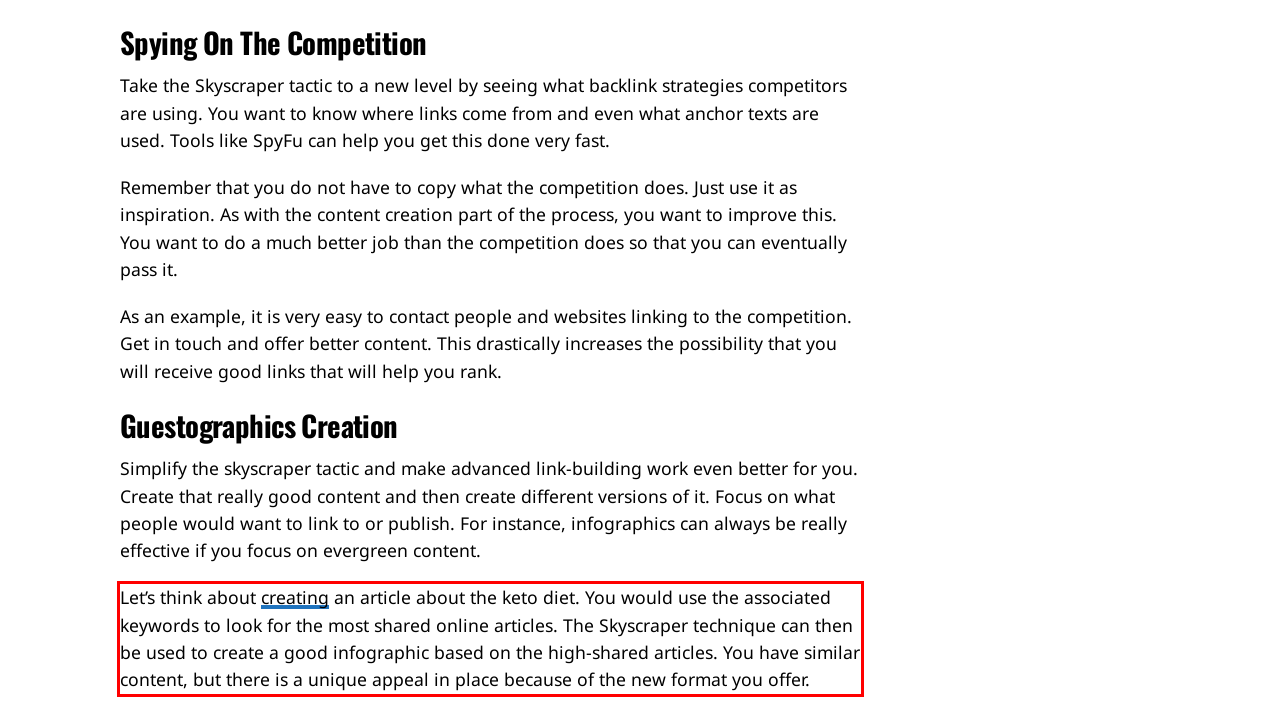From the screenshot of the webpage, locate the red bounding box and extract the text contained within that area.

Let’s think about creating an article about the keto diet. You would use the associated keywords to look for the most shared online articles. The Skyscraper technique can then be used to create a good infographic based on the high-shared articles. You have similar content, but there is a unique appeal in place because of the new format you offer.